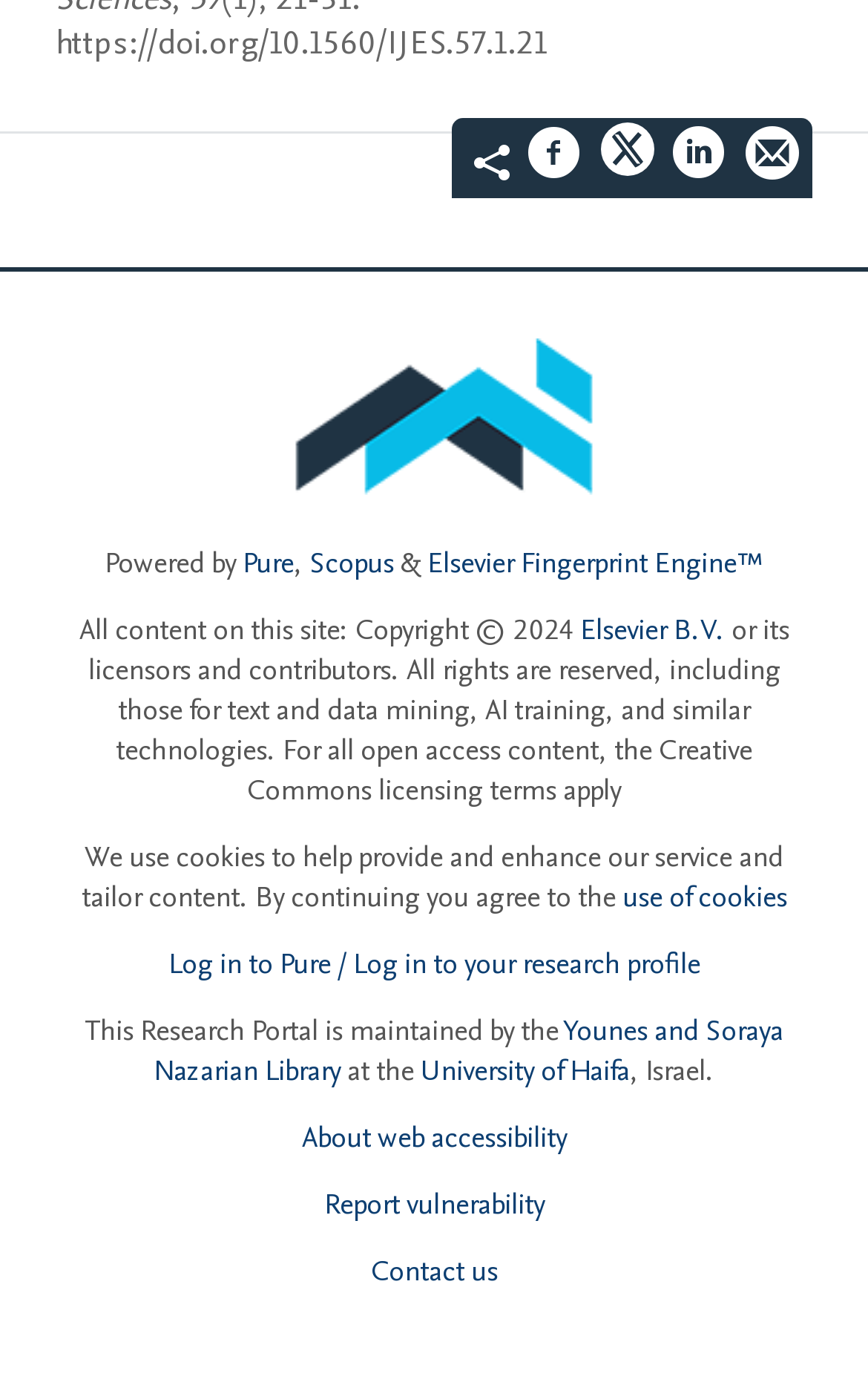Highlight the bounding box coordinates of the region I should click on to meet the following instruction: "Visit University of Haifa website".

[0.485, 0.759, 0.726, 0.788]